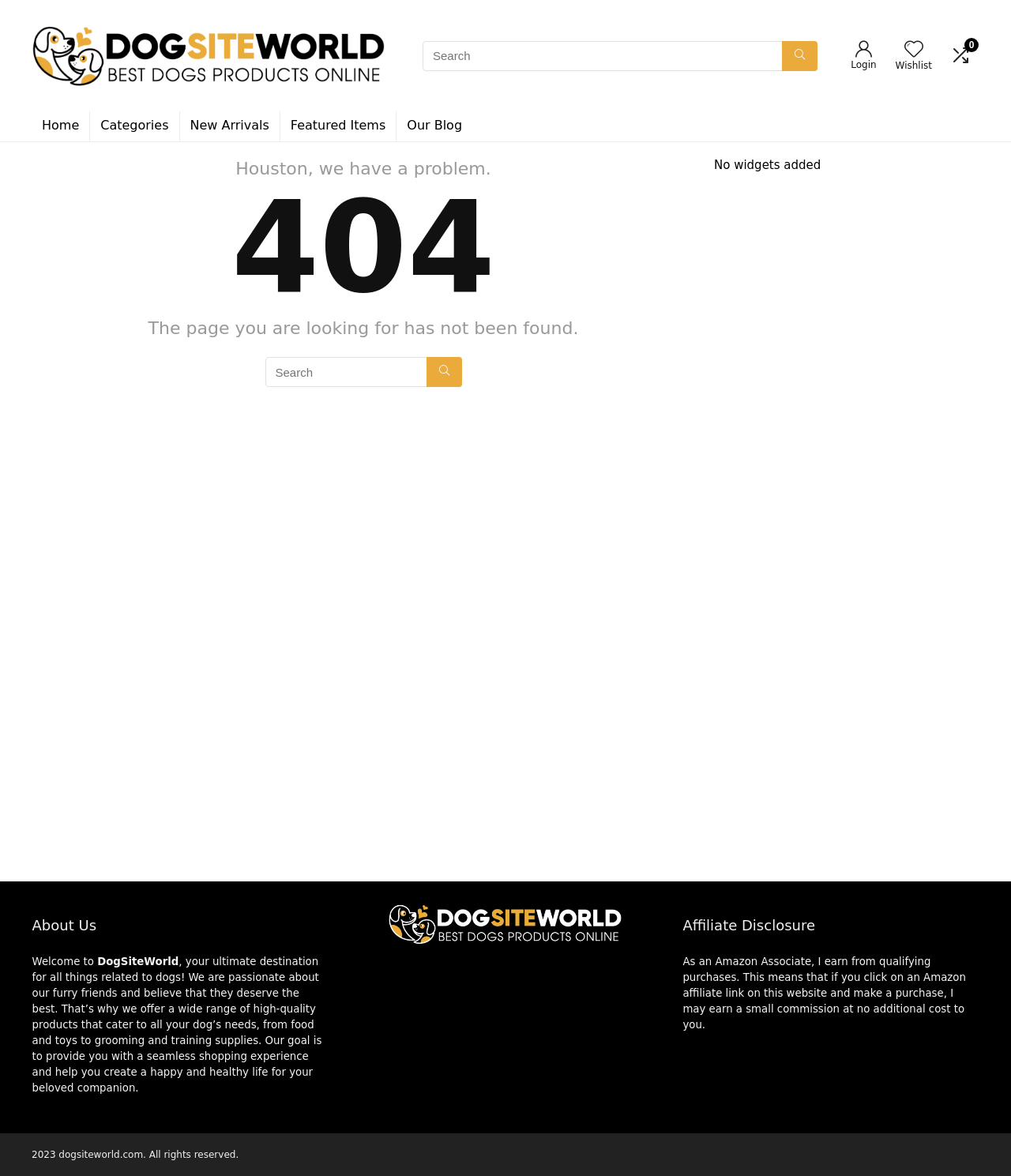What is the name of the website?
Provide a thorough and detailed answer to the question.

The name of the website is displayed in a static text element with coordinates [0.096, 0.813, 0.177, 0.823] and the text content is 'DogSiteWorld'.